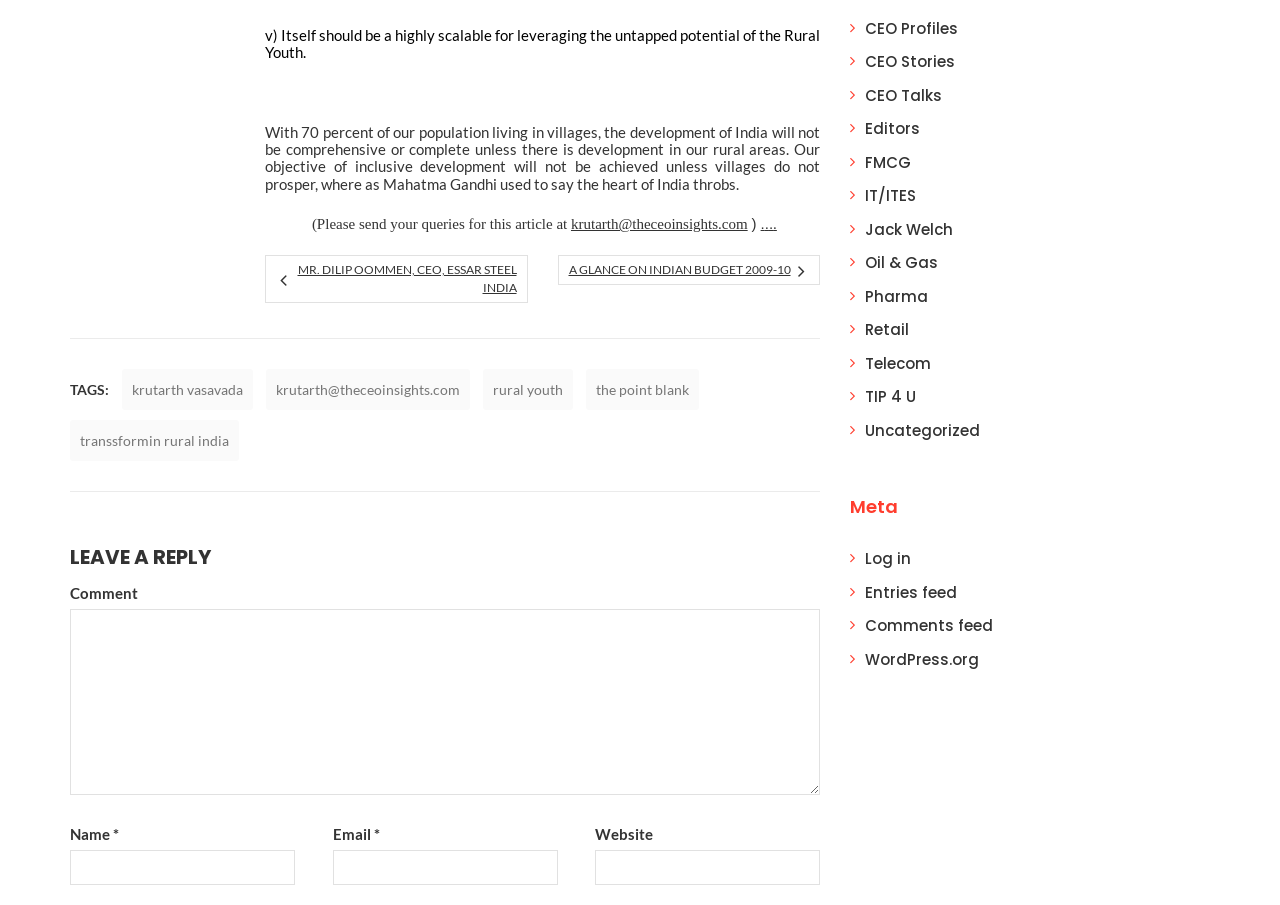Refer to the image and provide an in-depth answer to the question: 
What is the topic of the article?

The topic of the article can be inferred from the text 'v) Itself should be a highly scalable for leveraging the untapped potential of the Rural Youth.' which is a part of the article's content.